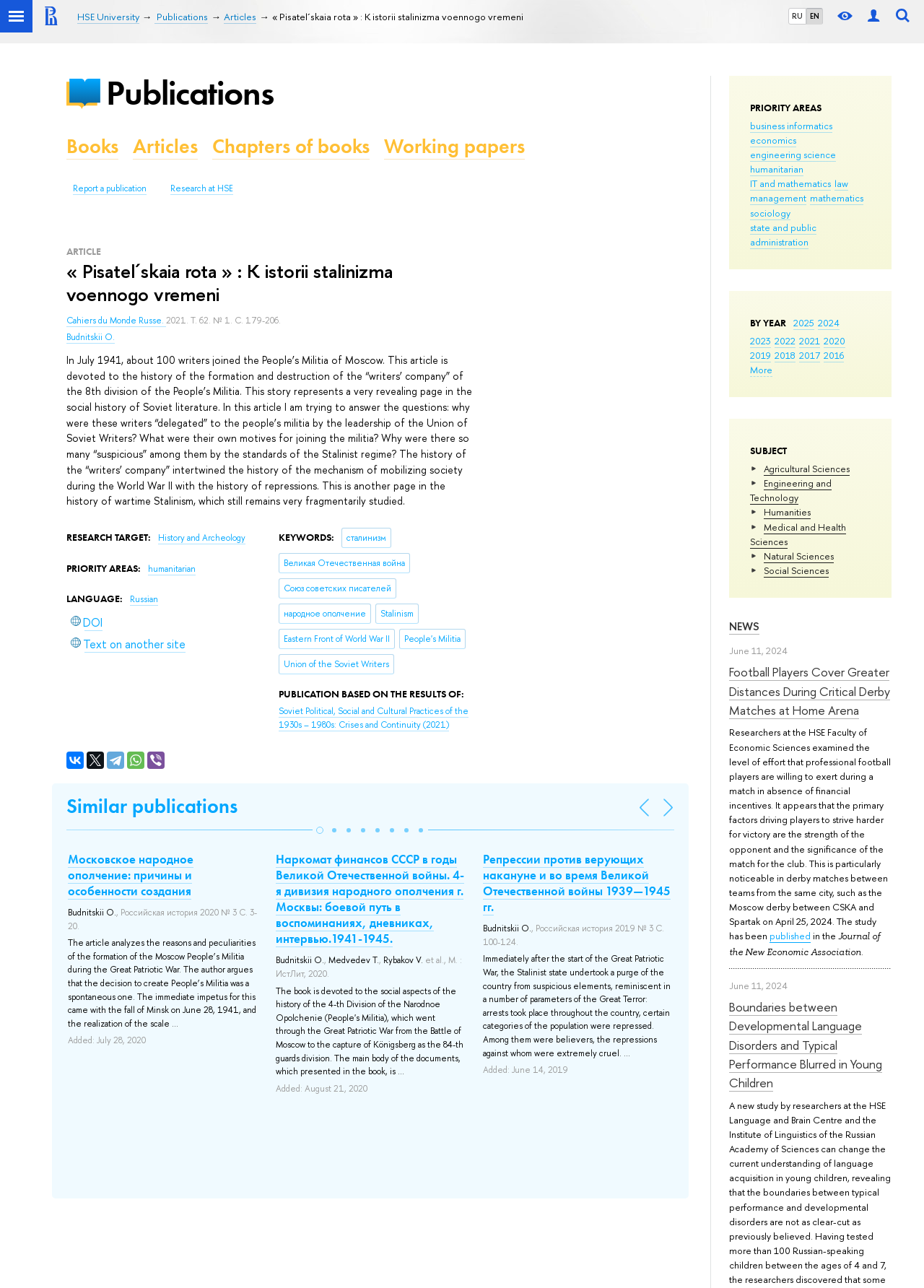Please identify the bounding box coordinates of the element's region that needs to be clicked to fulfill the following instruction: "Explore publications by year". The bounding box coordinates should consist of four float numbers between 0 and 1, i.e., [left, top, right, bottom].

[0.812, 0.246, 0.851, 0.256]